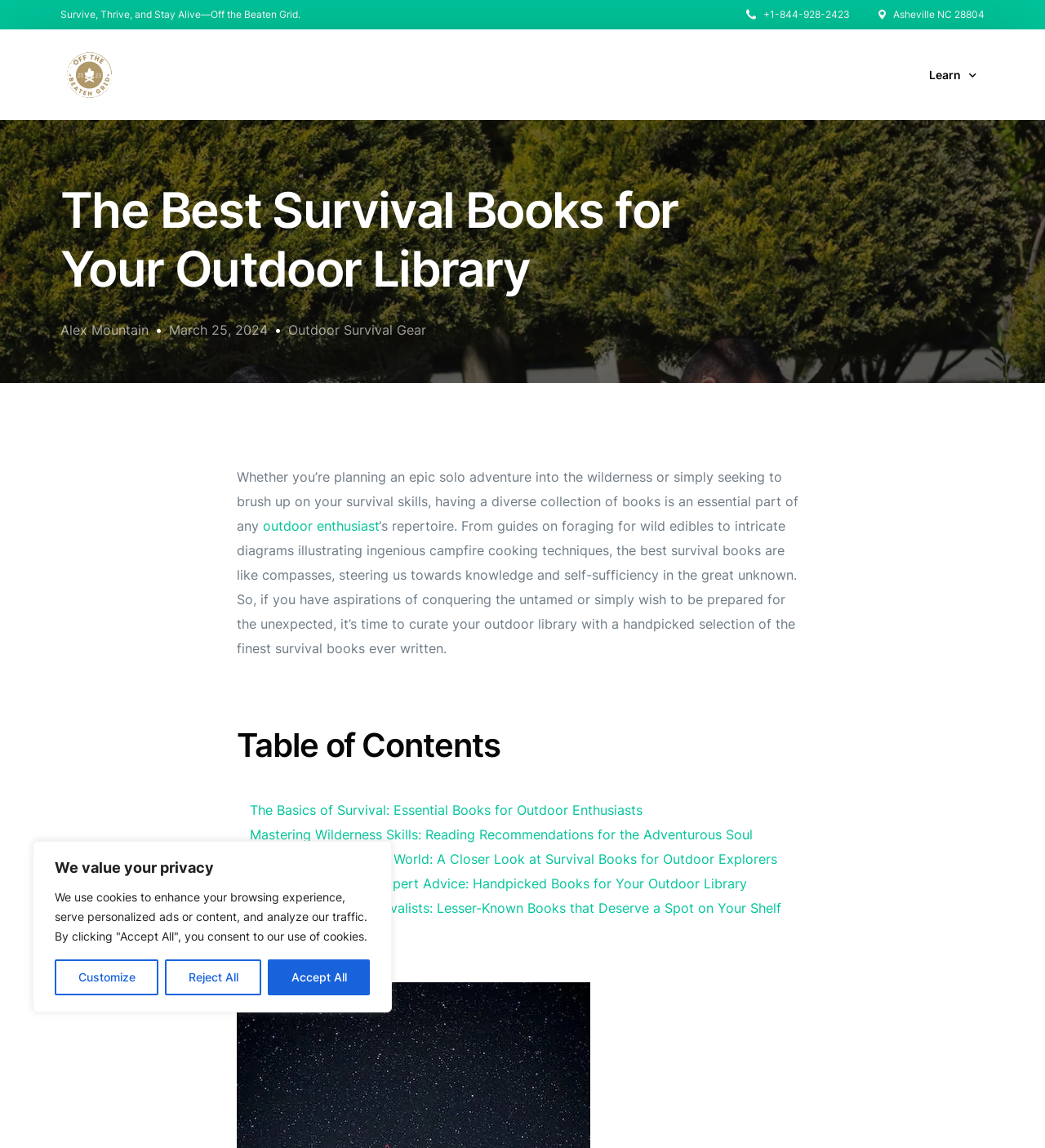Could you find the bounding box coordinates of the clickable area to complete this instruction: "Check the 'Q&A' section"?

[0.239, 0.805, 0.265, 0.819]